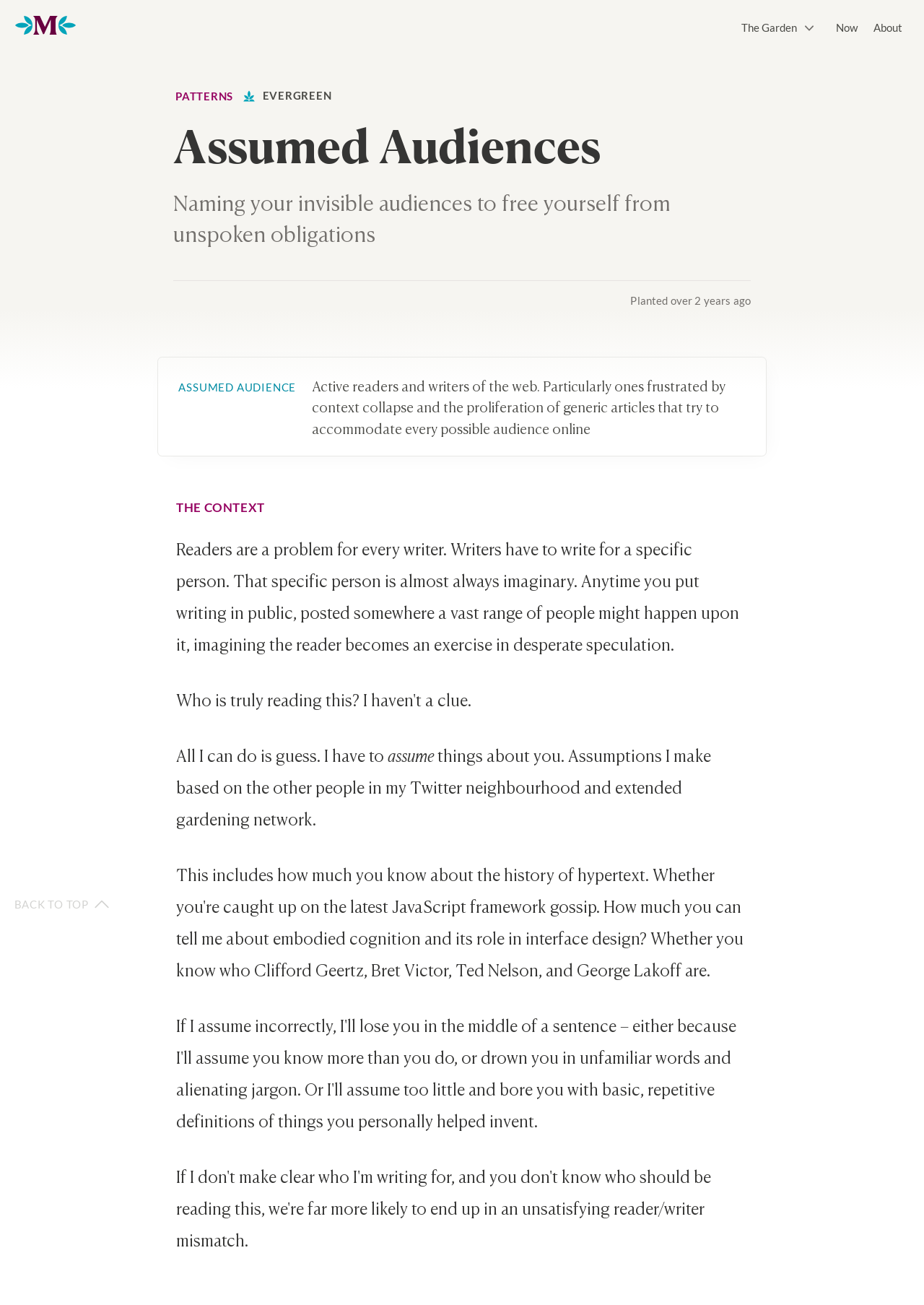Elaborate on the webpage's design and content in a detailed caption.

This webpage appears to be a blog post or article about the concept of "Assumed Audiences" in writing. At the top left corner, there is a navigation menu with a "Home" link accompanied by an image, and a "The Garden" title. To the right of the title, there are three links: "Now", "About", and a dropdown button.

Below the navigation menu, there is a prominent heading "Assumed Audiences" followed by a subheading that summarizes the article's main idea: "Naming your invisible audiences to free yourself from unspoken obligations". 

On the left side of the page, there is a section with a heading "PATTERNS" and an image next to it. Below this section, there is a main content area with several paragraphs of text. The text discusses the challenges of writing for a specific audience and how writers often make assumptions about their readers.

The article is divided into sections, with headings such as "THE CONTEXT" and "ASSUMED AUDIENCE". The text is interspersed with short sentences and phrases, including "Planted over 2 years ago" and "All I can do is guess. I have to assume things about you."

At the bottom right corner of the page, there is a "BACK TO TOP" button.